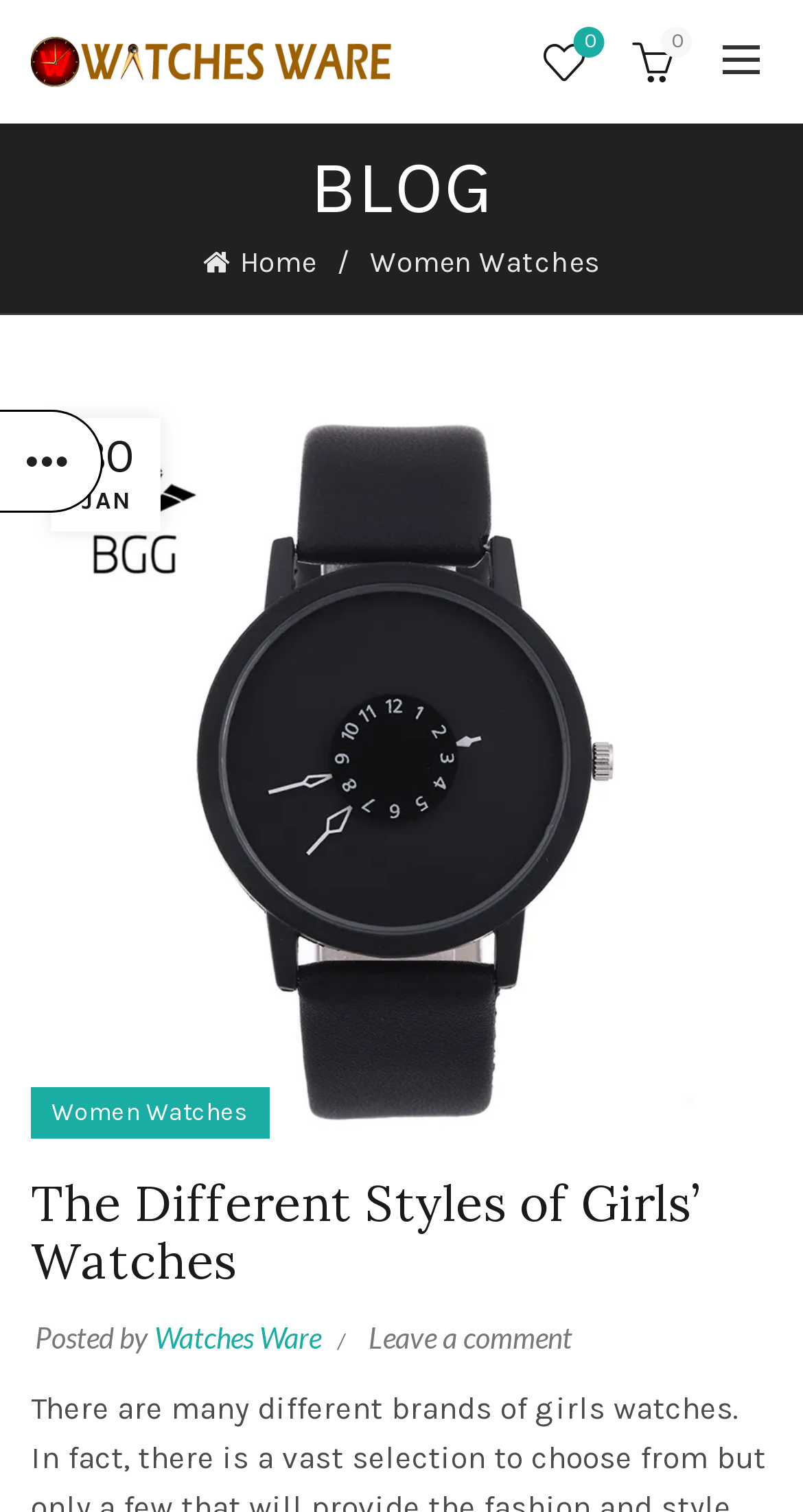What is the section above the article?
Use the image to give a comprehensive and detailed response to the question.

The heading 'BLOG' above the article suggests that the section above the article is the blog section of the website.